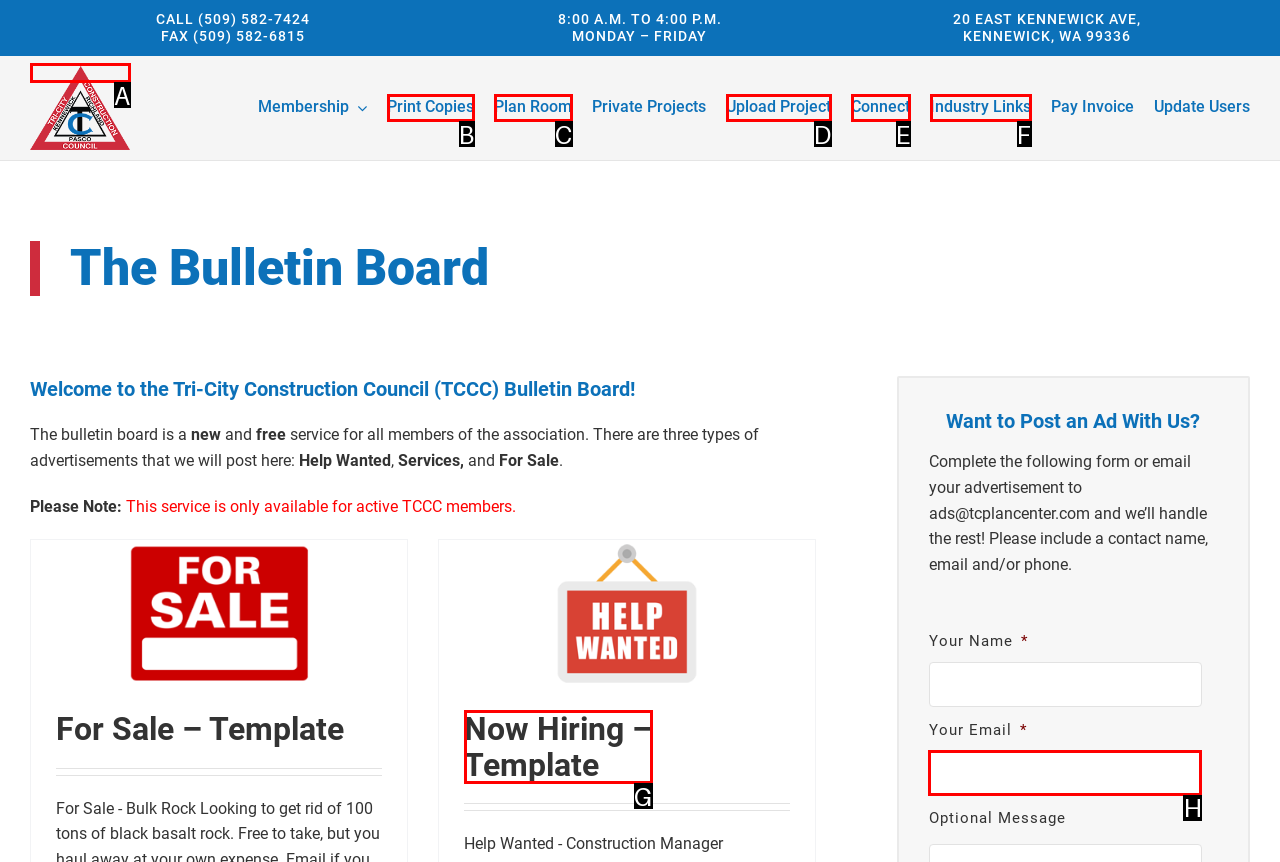Based on the description World News, identify the most suitable HTML element from the options. Provide your answer as the corresponding letter.

None